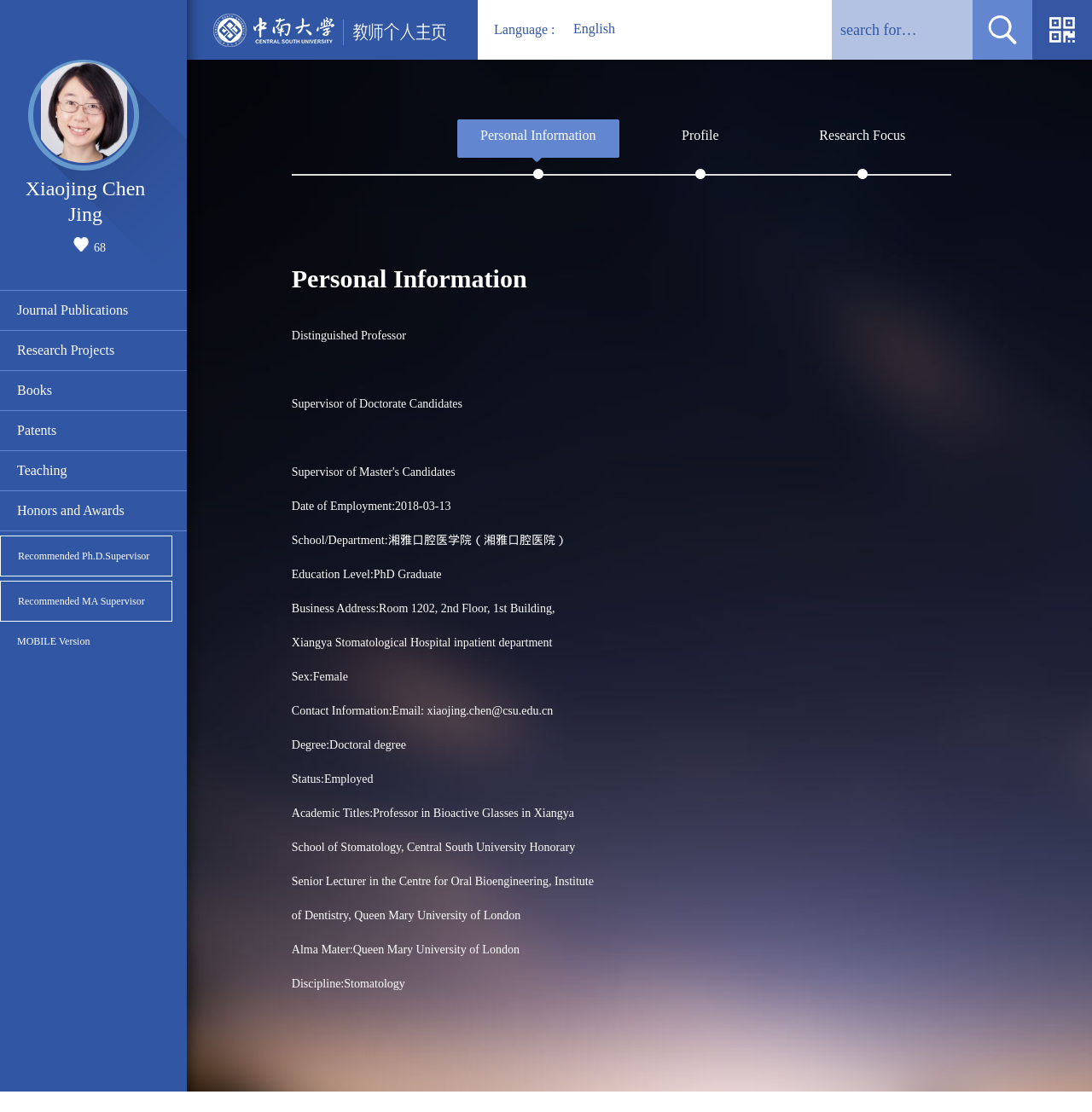Could you find the bounding box coordinates of the clickable area to complete this instruction: "submit the form"?

[0.891, 0.0, 0.945, 0.054]